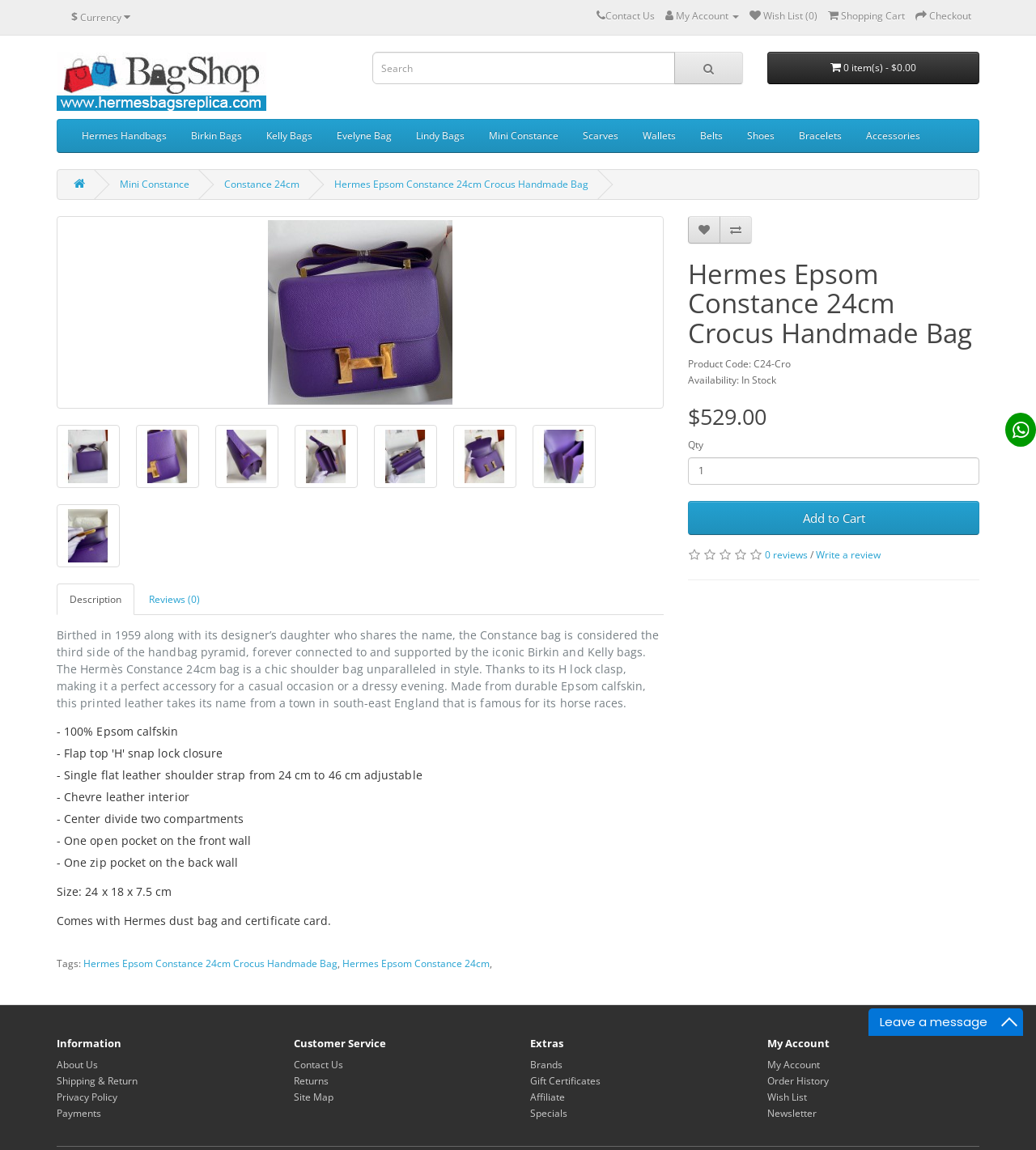Locate the bounding box coordinates of the element that should be clicked to fulfill the instruction: "Search for a product".

[0.359, 0.045, 0.651, 0.073]